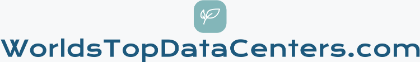Please provide a short answer using a single word or phrase for the question:
What kind of information does the website offer?

Reliable and valuable information